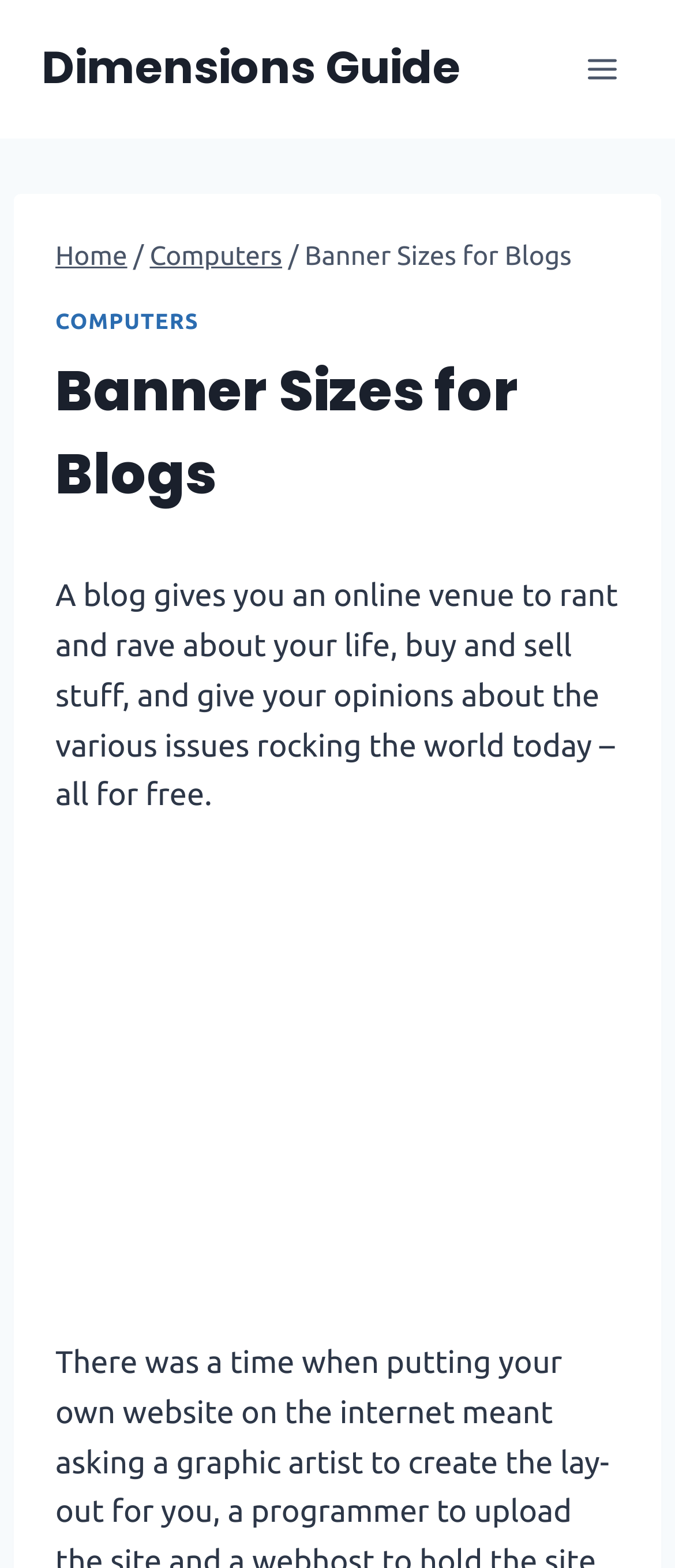Please identify the primary heading of the webpage and give its text content.

Banner Sizes for Blogs